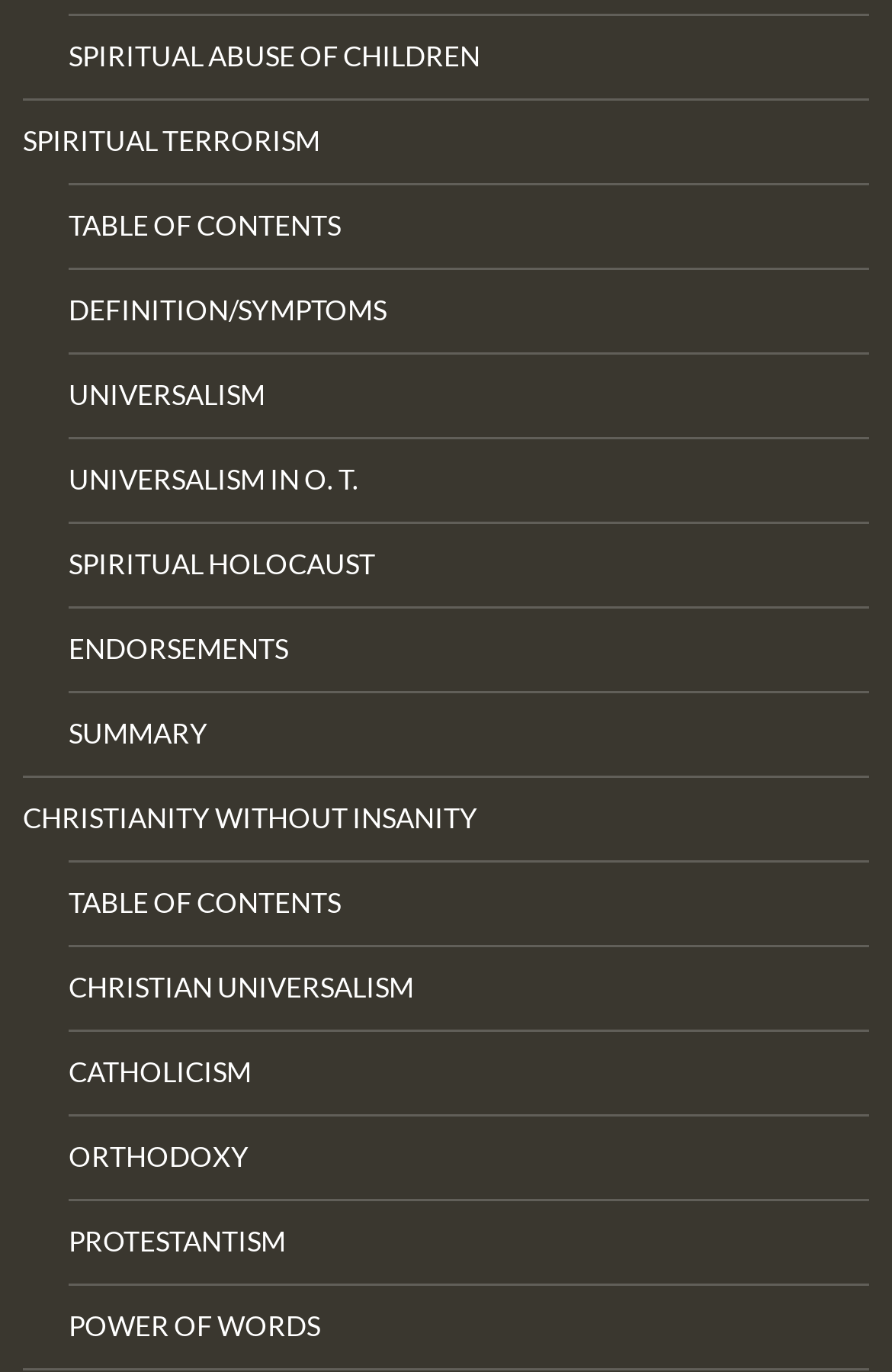What is the topic listed below 'SPIRITUAL TERRORISM'?
Please answer the question with a single word or phrase, referencing the image.

TABLE OF CONTENTS